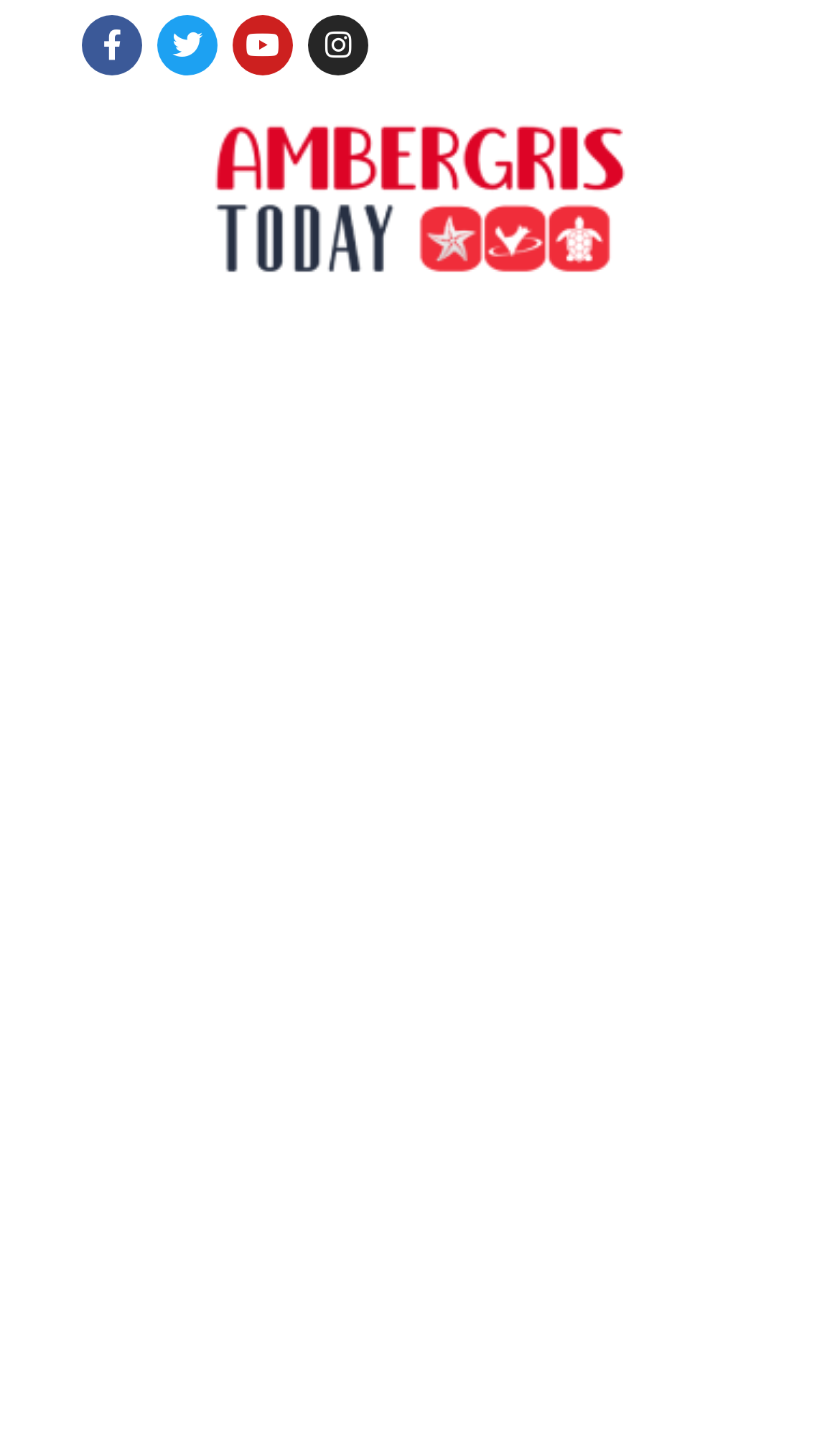What is the purpose of the button at the top right?
Kindly offer a comprehensive and detailed response to the question.

I found a button at the top right of the webpage with the text 'Search', which suggests that it is used for searching content on the website.